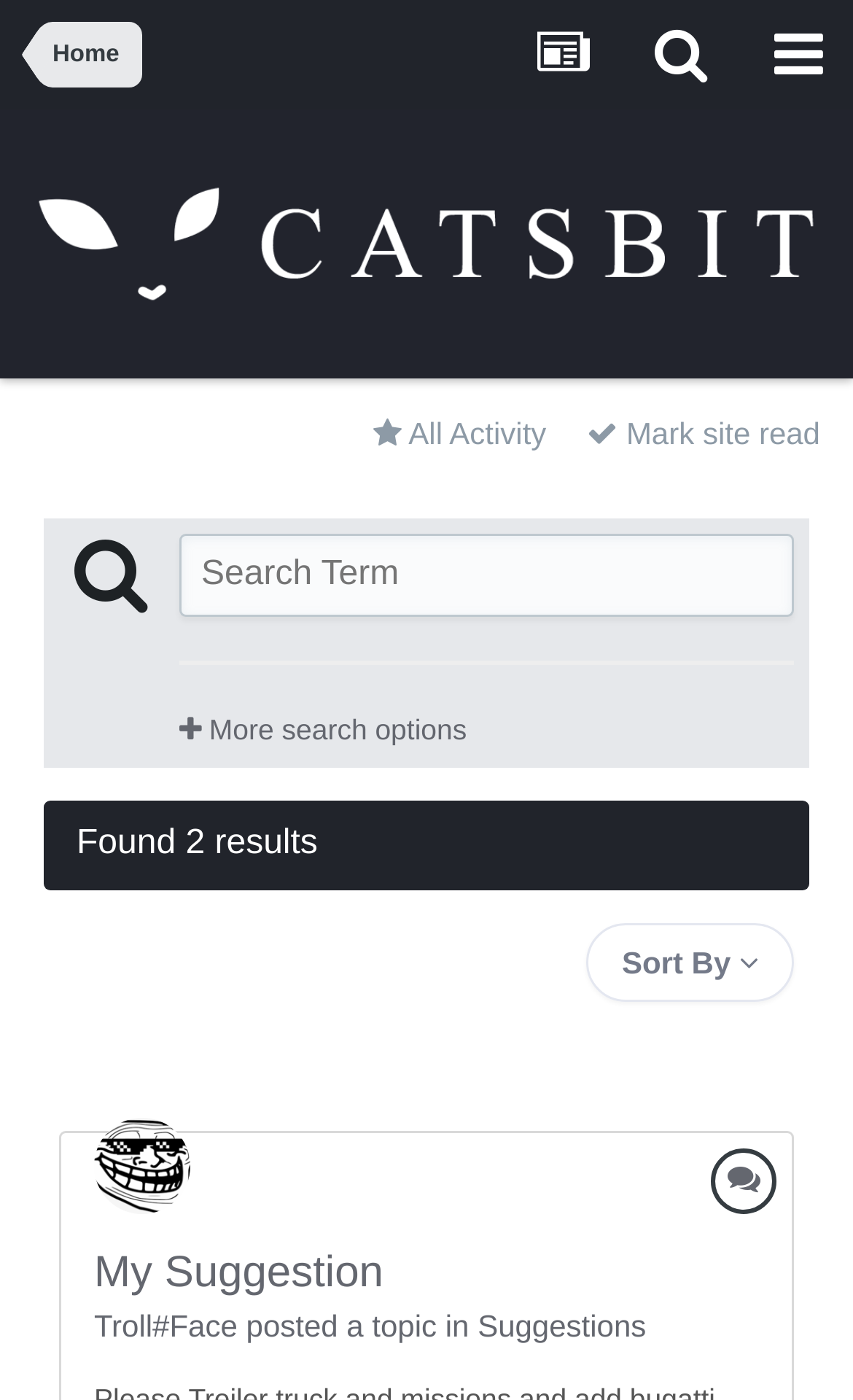Determine the bounding box coordinates of the clickable element to achieve the following action: 'search for a term'. Provide the coordinates as four float values between 0 and 1, formatted as [left, top, right, bottom].

[0.21, 0.381, 0.931, 0.44]